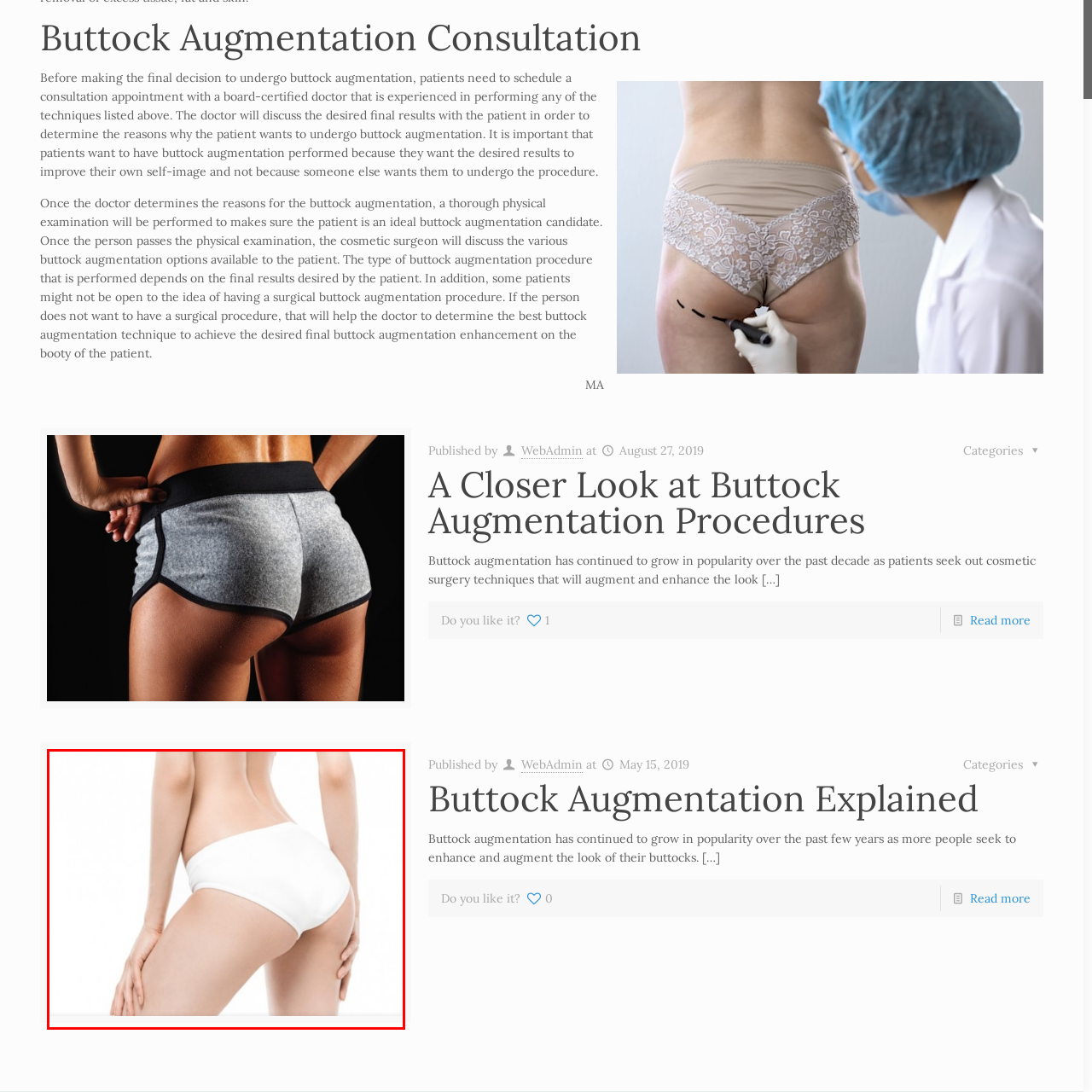Provide a thorough caption for the image that is surrounded by the red boundary.

The image depicts a woman's lower body, showcasing her buttocks as she poses in white underwear. The focus on her form highlights the smooth contours and natural curves of her body, emphasizing aesthetics that are often enhanced through cosmetic procedures. This visual serves as a representation in the context of buttock augmentation consultations, where patients discuss body image and enhancement options with qualified professionals. The consultation is crucial for understanding the right procedures tailored to individual desires and ensuring that candidates are well-informed before proceeding with any enhancement techniques.